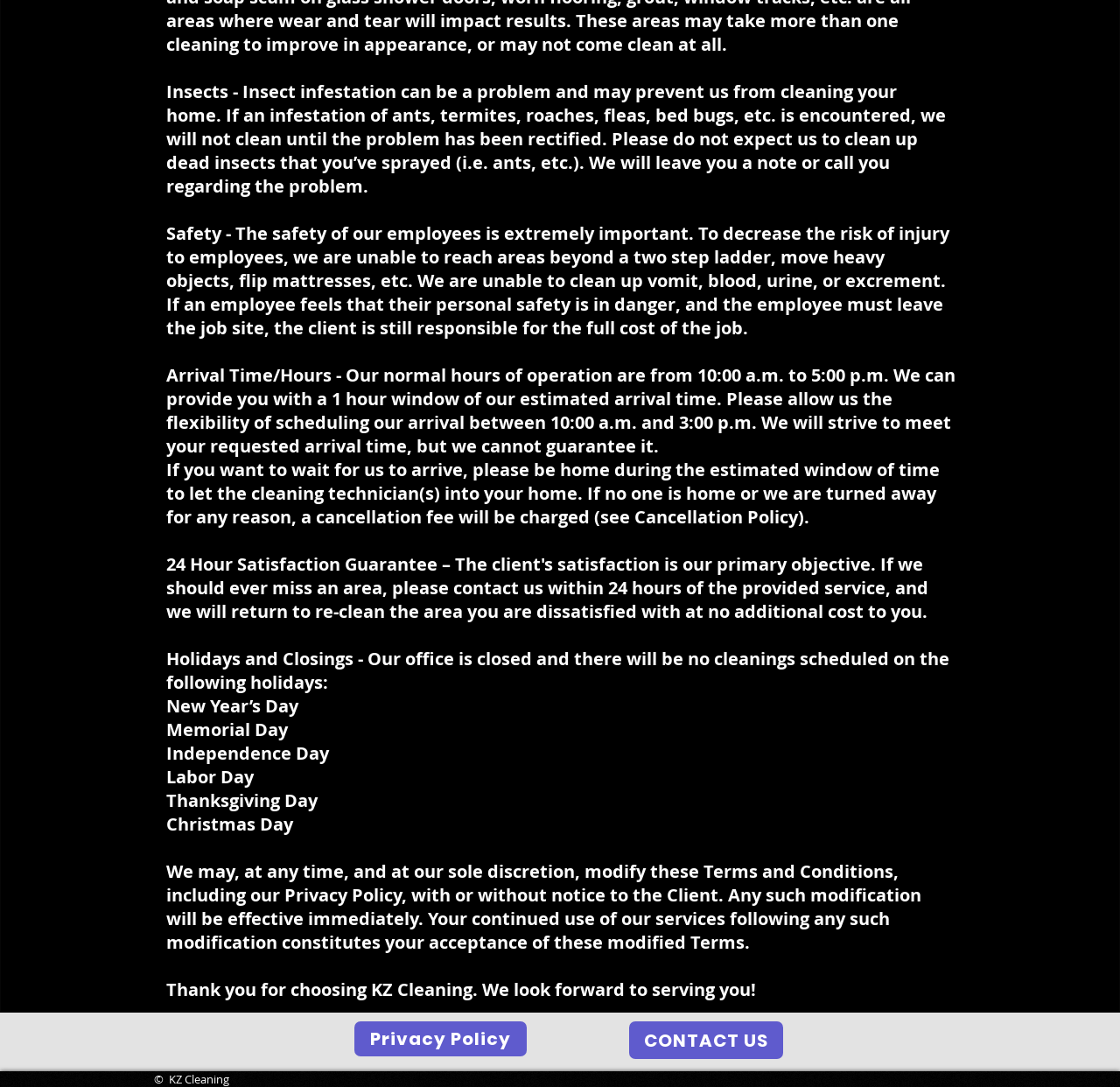Provide your answer in a single word or phrase: 
What is the company's normal hours of operation?

10:00 a.m. to 5:00 p.m.